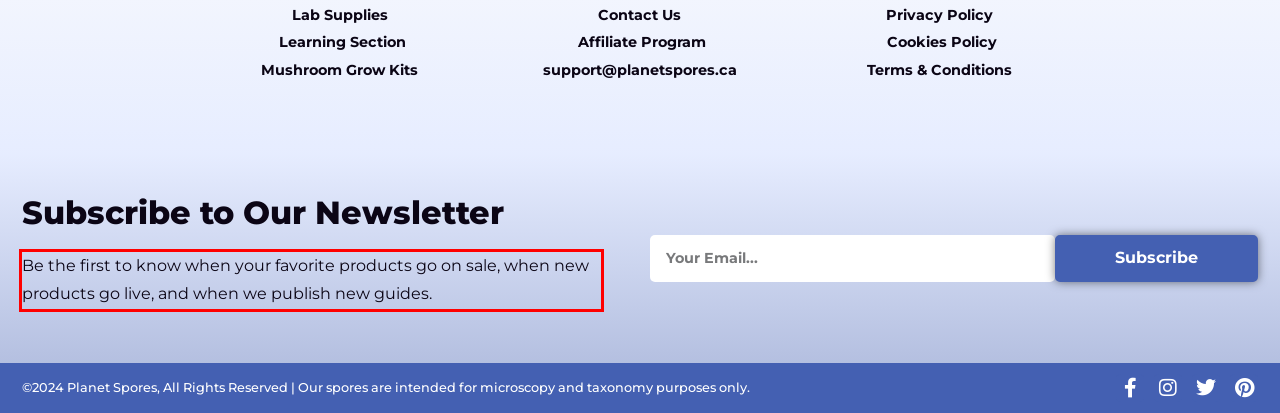Observe the screenshot of the webpage, locate the red bounding box, and extract the text content within it.

Be the first to know when your favorite products go on sale, when new products go live, and when we publish new guides.